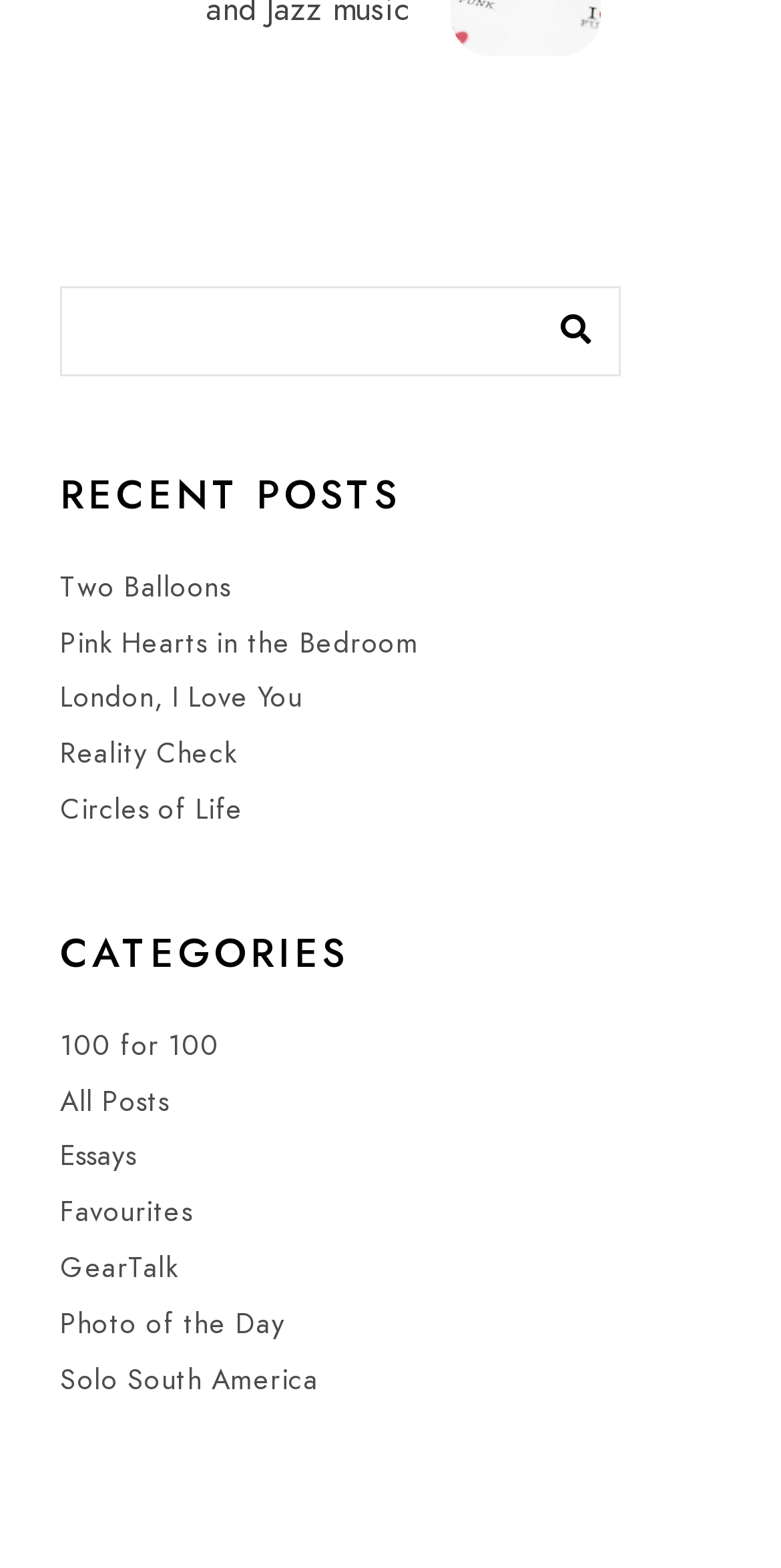Find the bounding box coordinates for the area you need to click to carry out the instruction: "view the category '100 for 100'". The coordinates should be four float numbers between 0 and 1, indicated as [left, top, right, bottom].

[0.077, 0.655, 0.281, 0.679]